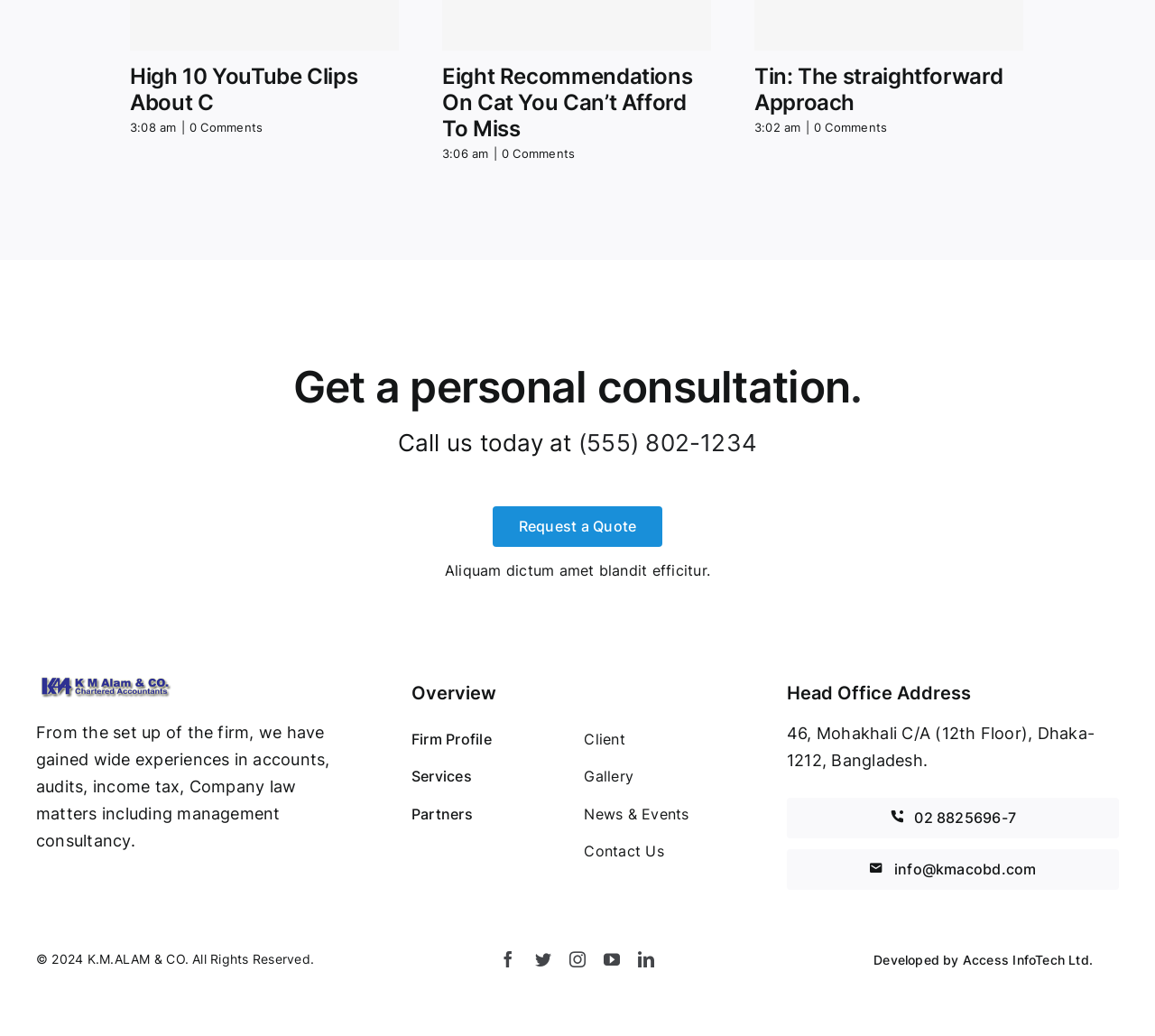How many navigation menus are on this webpage?
Based on the screenshot, answer the question with a single word or phrase.

2